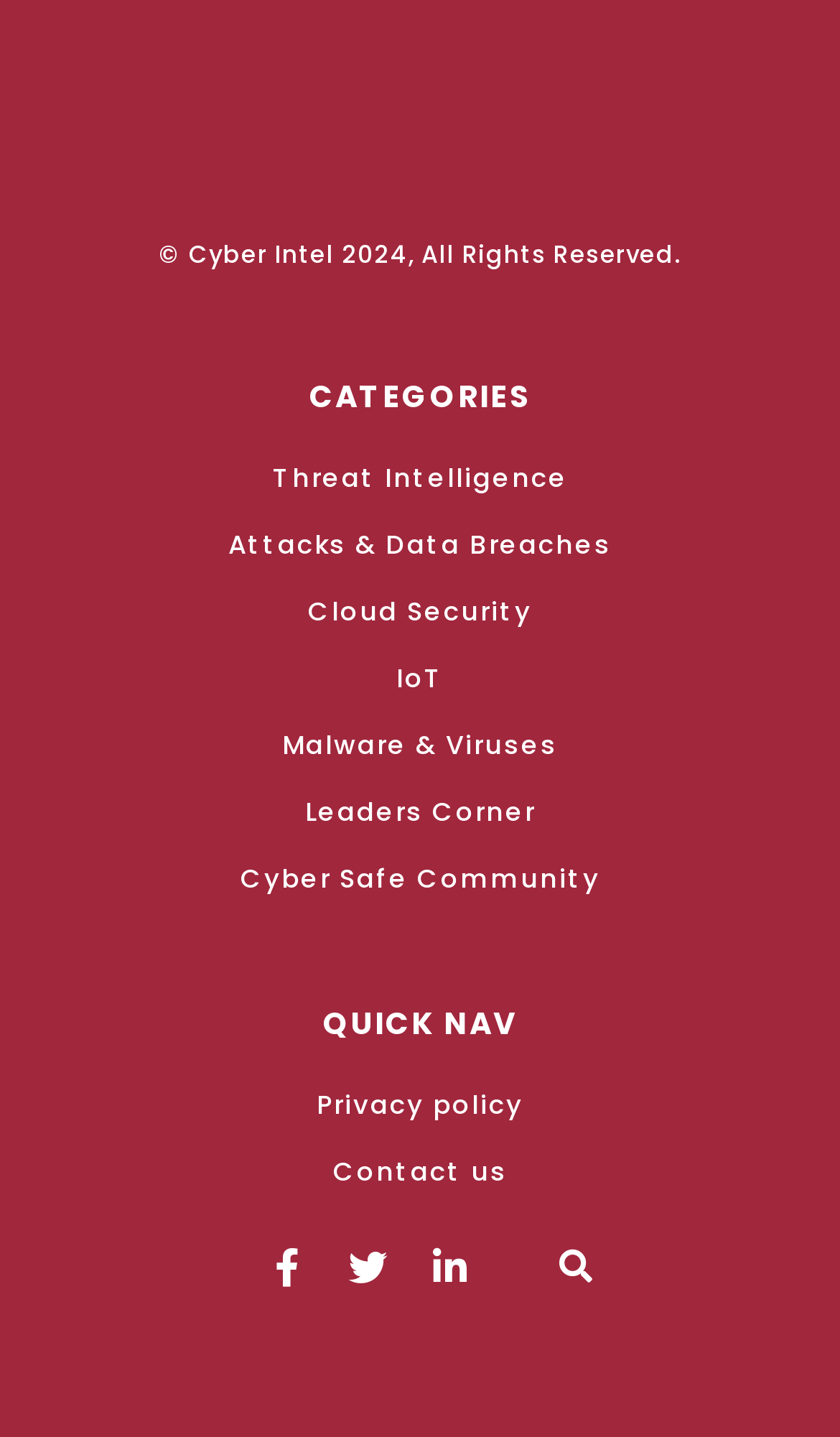Please locate the bounding box coordinates of the region I need to click to follow this instruction: "Click on Threat Intelligence".

[0.026, 0.317, 0.974, 0.347]